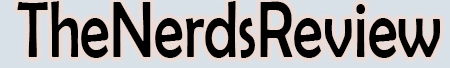Create an extensive and detailed description of the image.

The image features the logo of "The Nerds Review," prominently displayed in a bold, stylized font. The text emphasizes the brand's focus on academic and writing services. Below the logo, the website aims to provide trustworthy insights and reviews regarding various essay writing services. The sleek design and clear typography give the impression of professionalism and expertise, aligning with the website's commitment to guiding users in choosing reliable academic assistance.